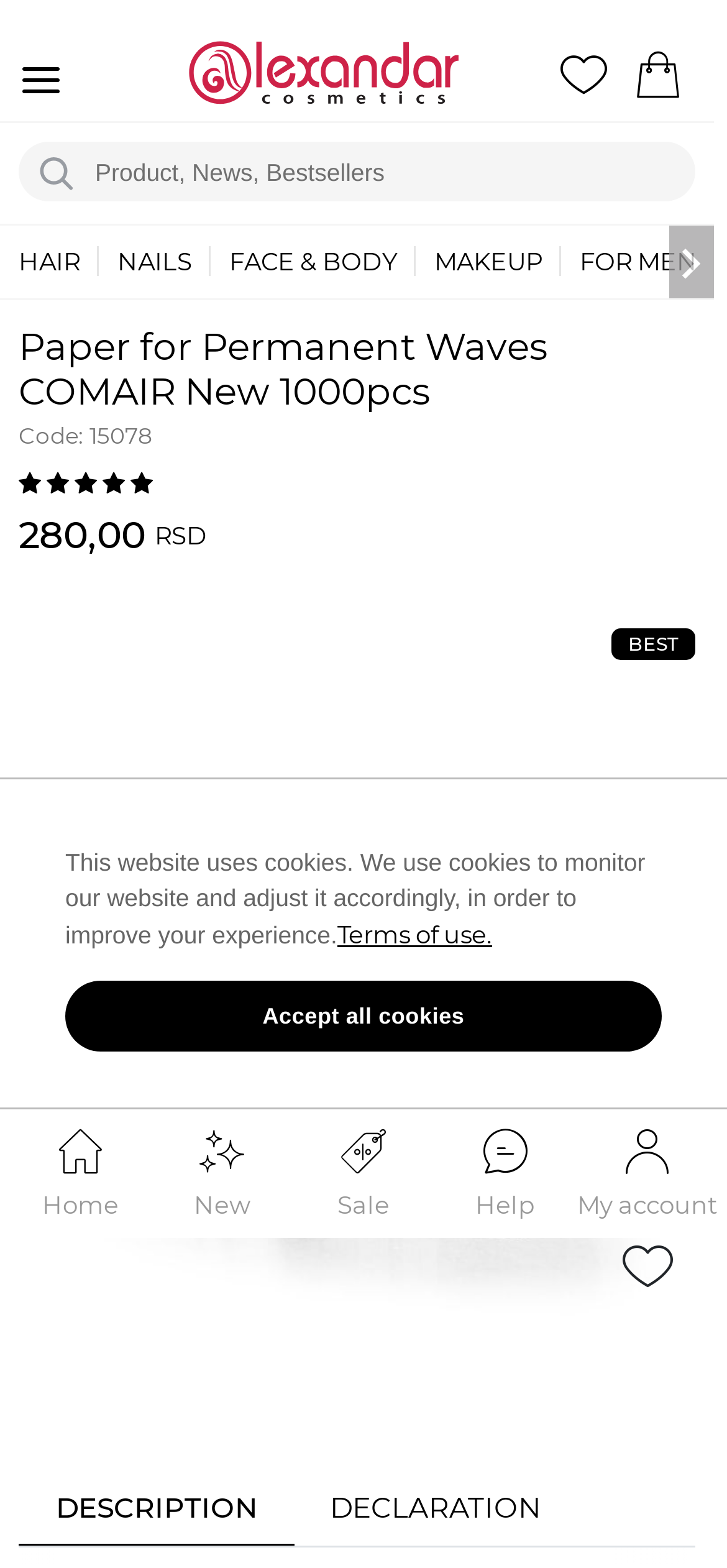Kindly provide the bounding box coordinates of the section you need to click on to fulfill the given instruction: "Click on the HAIR category".

[0.0, 0.144, 0.136, 0.19]